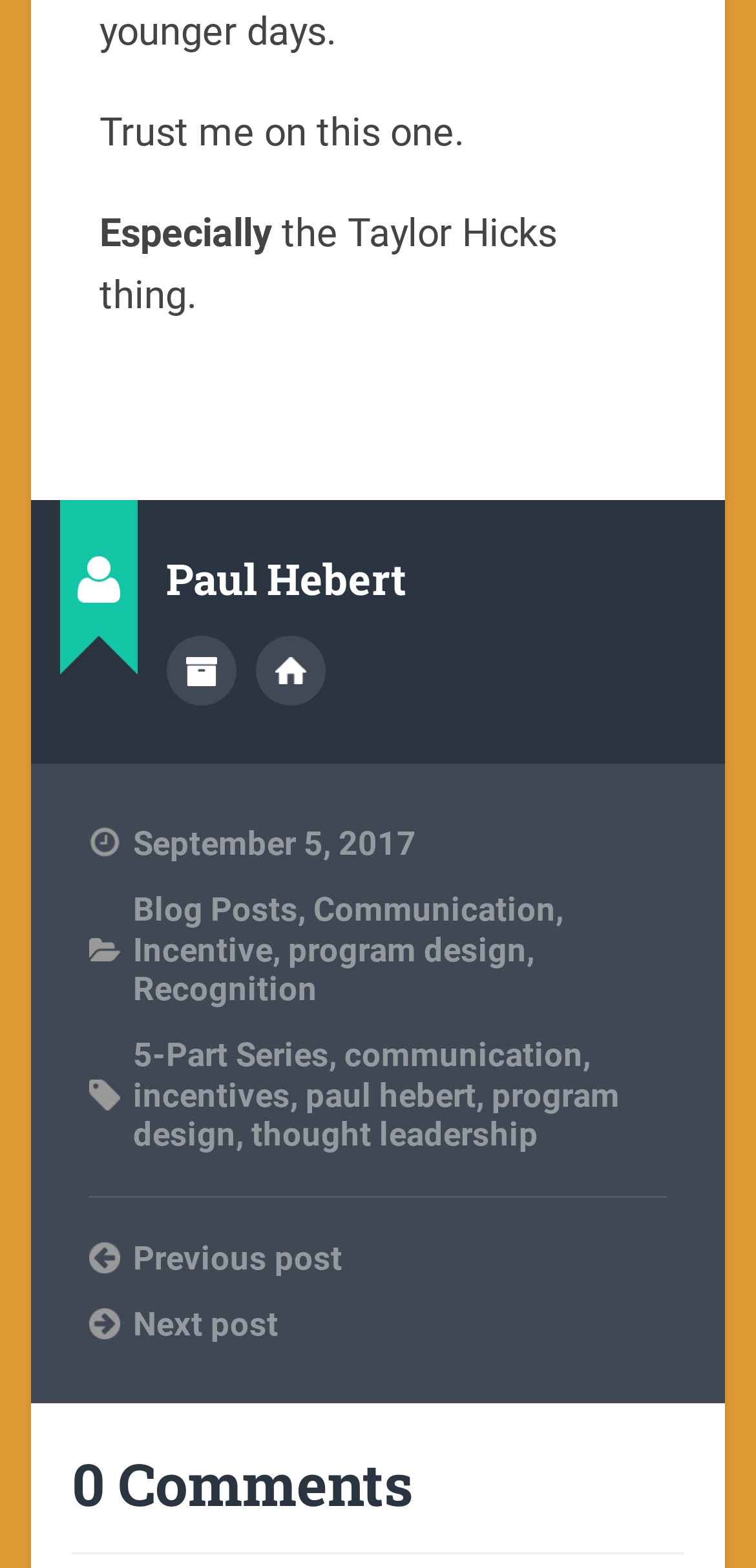Locate the bounding box coordinates of the area you need to click to fulfill this instruction: 'View author archive'. The coordinates must be in the form of four float numbers ranging from 0 to 1: [left, top, right, bottom].

[0.219, 0.405, 0.312, 0.45]